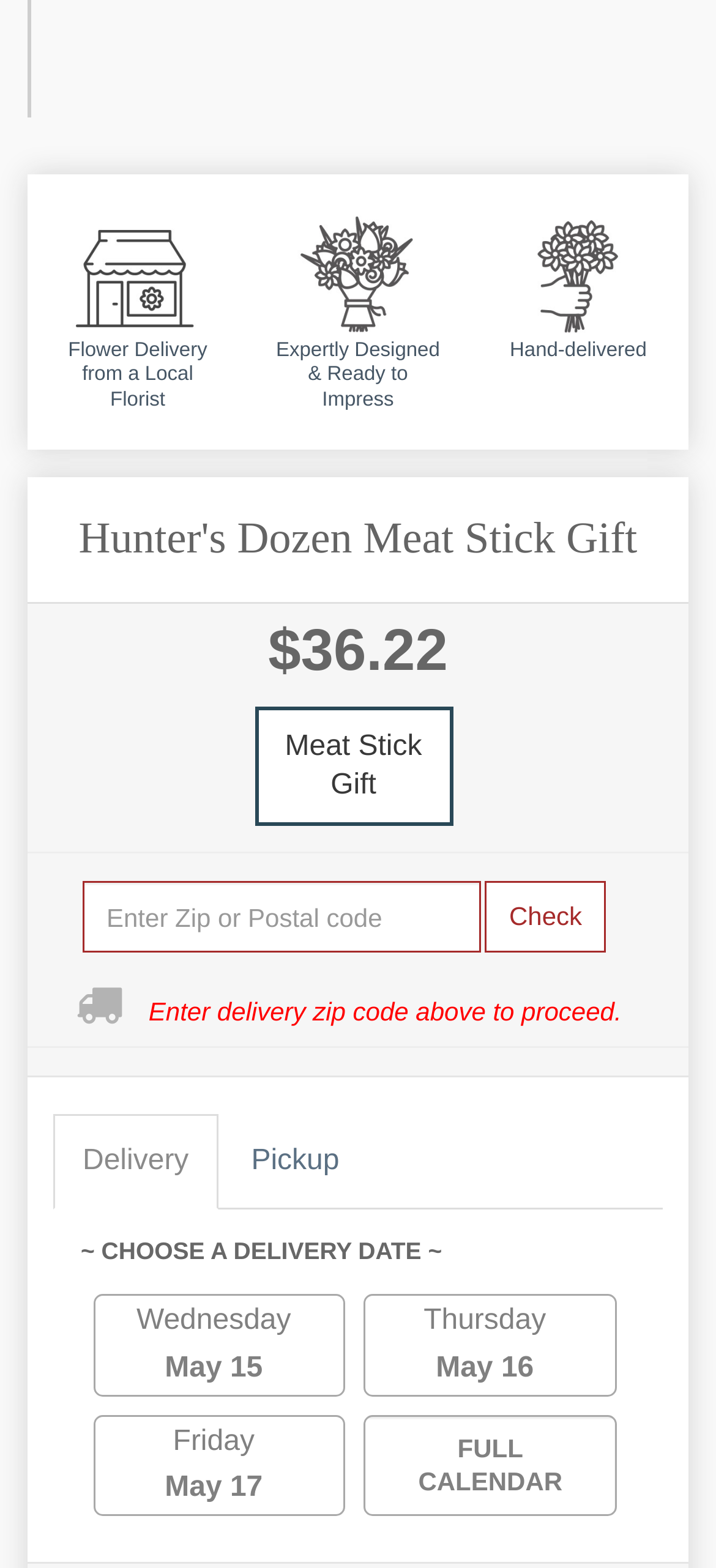How much does the gift bouquet cost?
Refer to the screenshot and deliver a thorough answer to the question presented.

The price of the gift bouquet can be found in the StaticText element, which is '$36.22'. This is the cost of the product being displayed on the webpage.